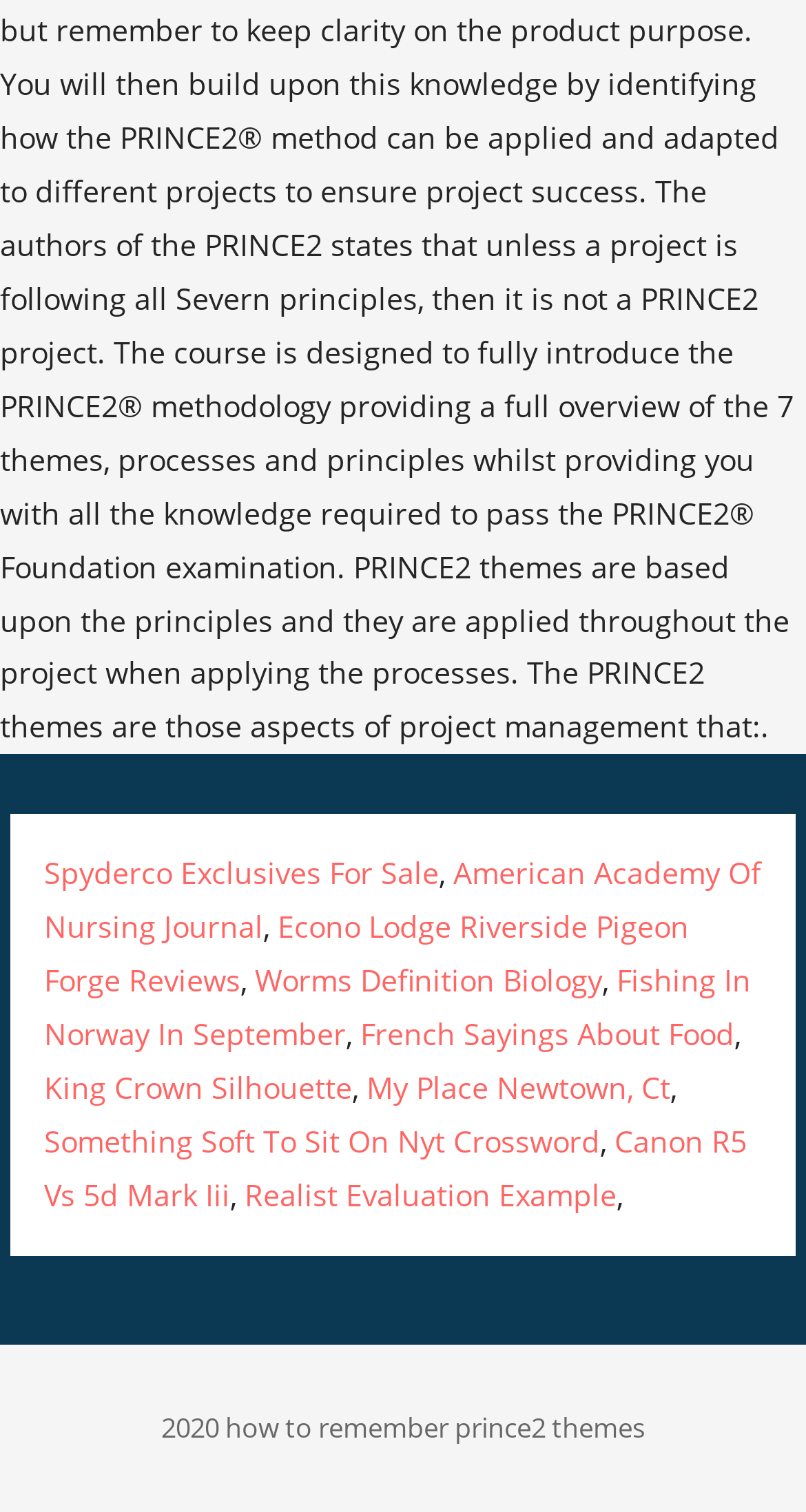What is the text above all the links?
Based on the screenshot, respond with a single word or phrase.

2020 how to remember prince2 themes